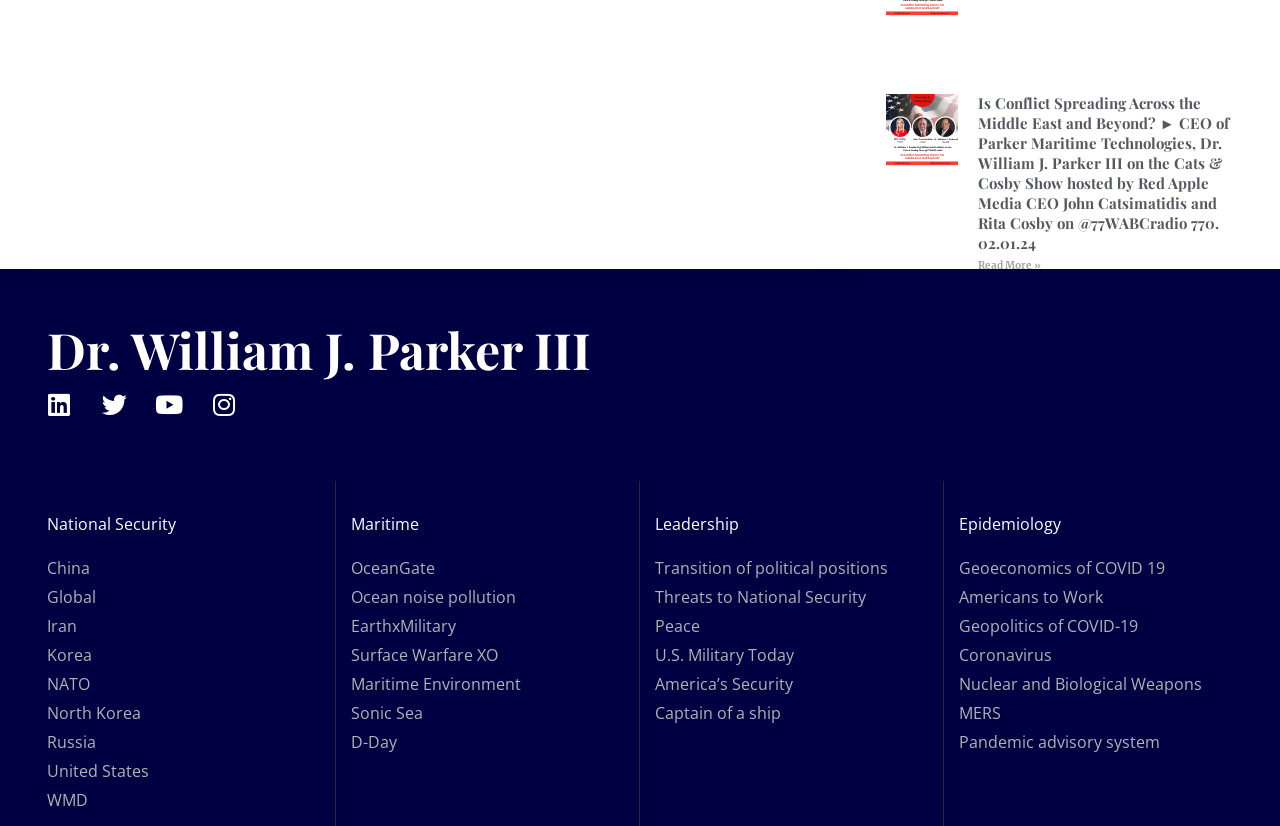Can you give a comprehensive explanation to the question given the content of the image?
What is the name of the CEO interviewed in the article?

The article description mentions 'CEO of Parker Maritime Technologies, Dr. William J. Parker III on the Cats & Cosby Show hosted by Red Apple Media CEO John Catsimatidis and Rita Cosby on @77WABCradio 770. 02.01.24', which indicates that the CEO interviewed in the article is Dr. William J. Parker III.